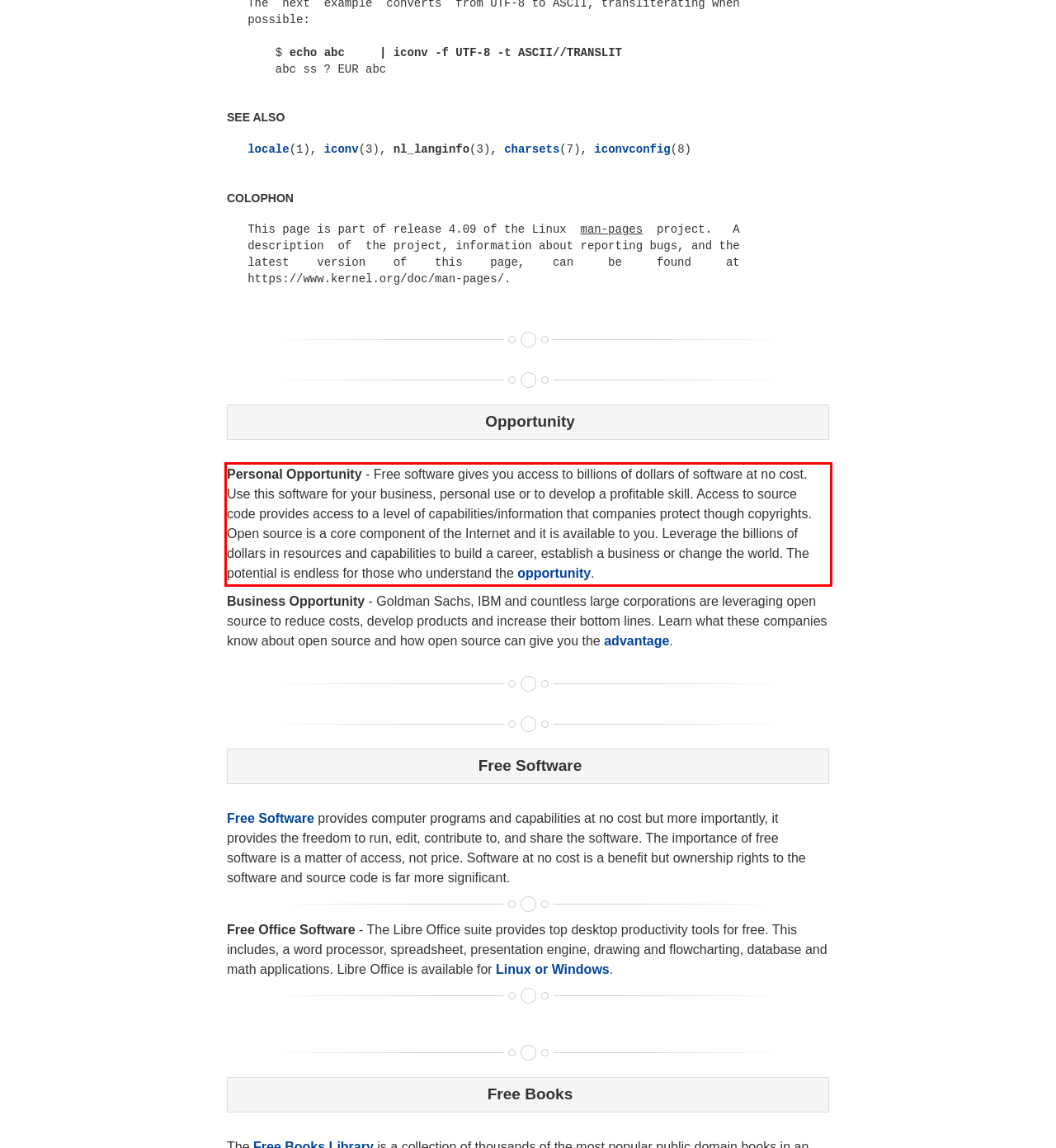Please perform OCR on the text content within the red bounding box that is highlighted in the provided webpage screenshot.

Personal Opportunity - Free software gives you access to billions of dollars of software at no cost. Use this software for your business, personal use or to develop a profitable skill. Access to source code provides access to a level of capabilities/information that companies protect though copyrights. Open source is a core component of the Internet and it is available to you. Leverage the billions of dollars in resources and capabilities to build a career, establish a business or change the world. The potential is endless for those who understand the opportunity.